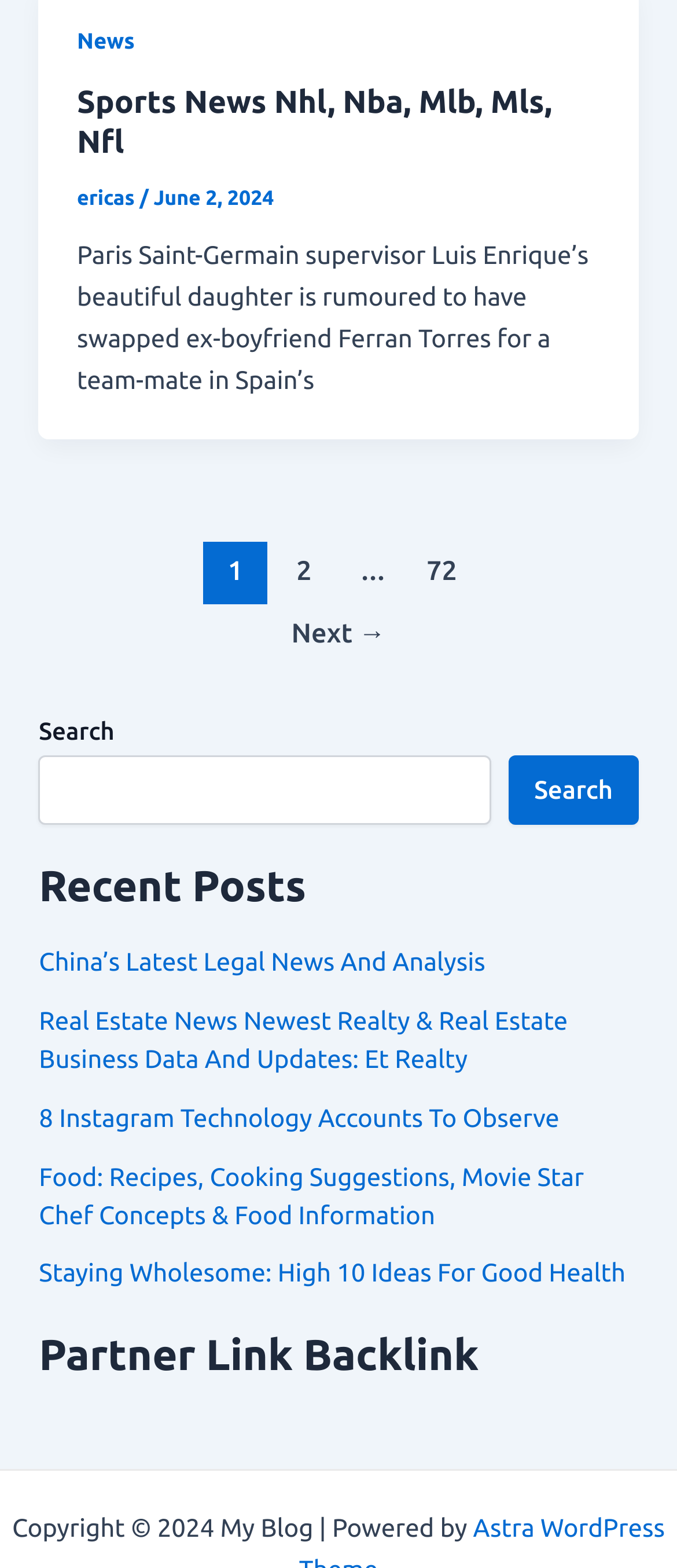Pinpoint the bounding box coordinates for the area that should be clicked to perform the following instruction: "View all posts".

None